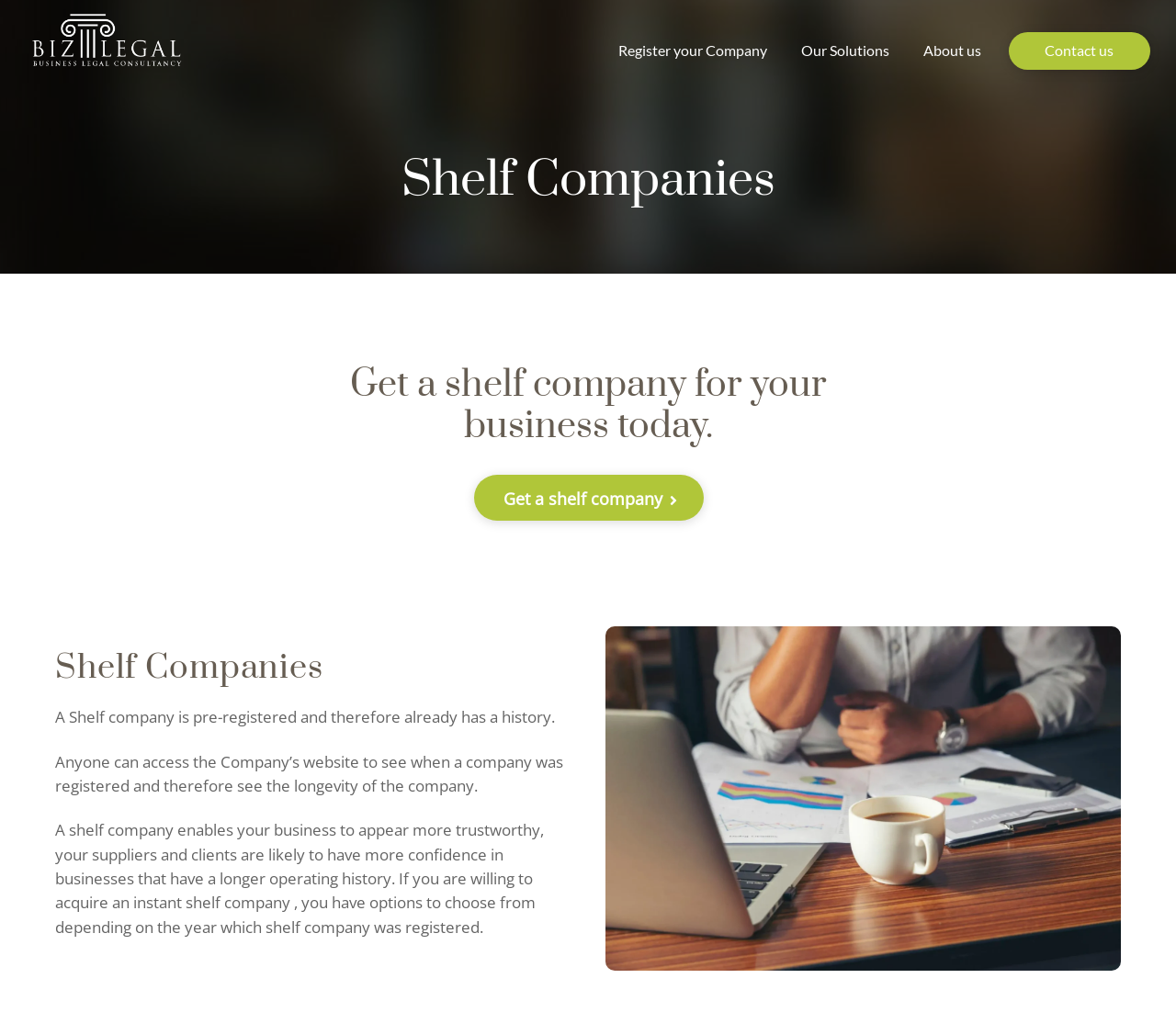Provide the bounding box coordinates for the UI element described in this sentence: "Register your Company". The coordinates should be four float values between 0 and 1, i.e., [left, top, right, bottom].

[0.526, 0.033, 0.653, 0.068]